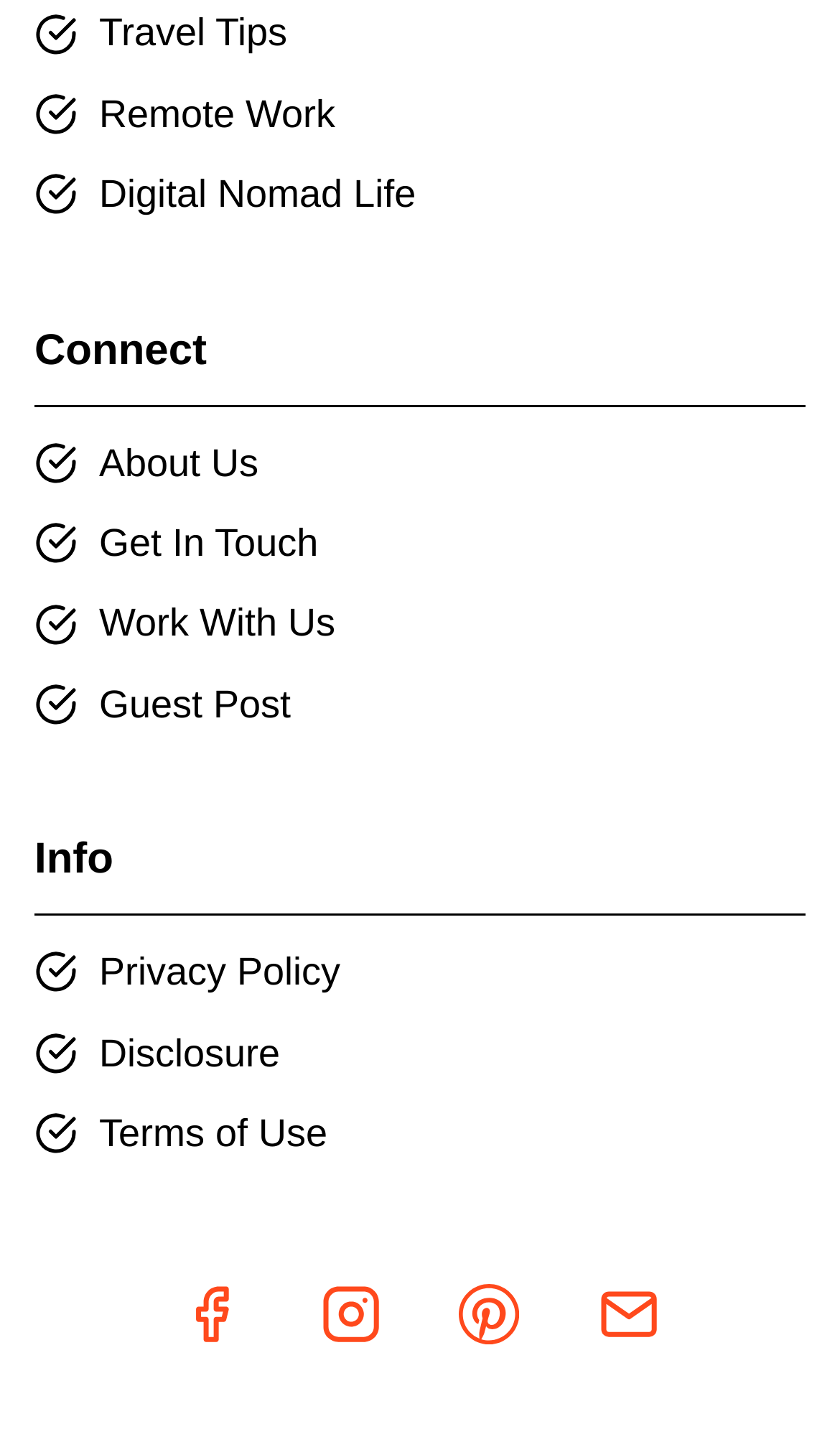How many social media platforms are linked on the webpage?
Based on the screenshot, give a detailed explanation to answer the question.

I can see four social media links at the bottom of the webpage, which are Facebook, Instagram, Pinterest, and Email. These links likely allow users to connect with the website or its authors on these platforms.